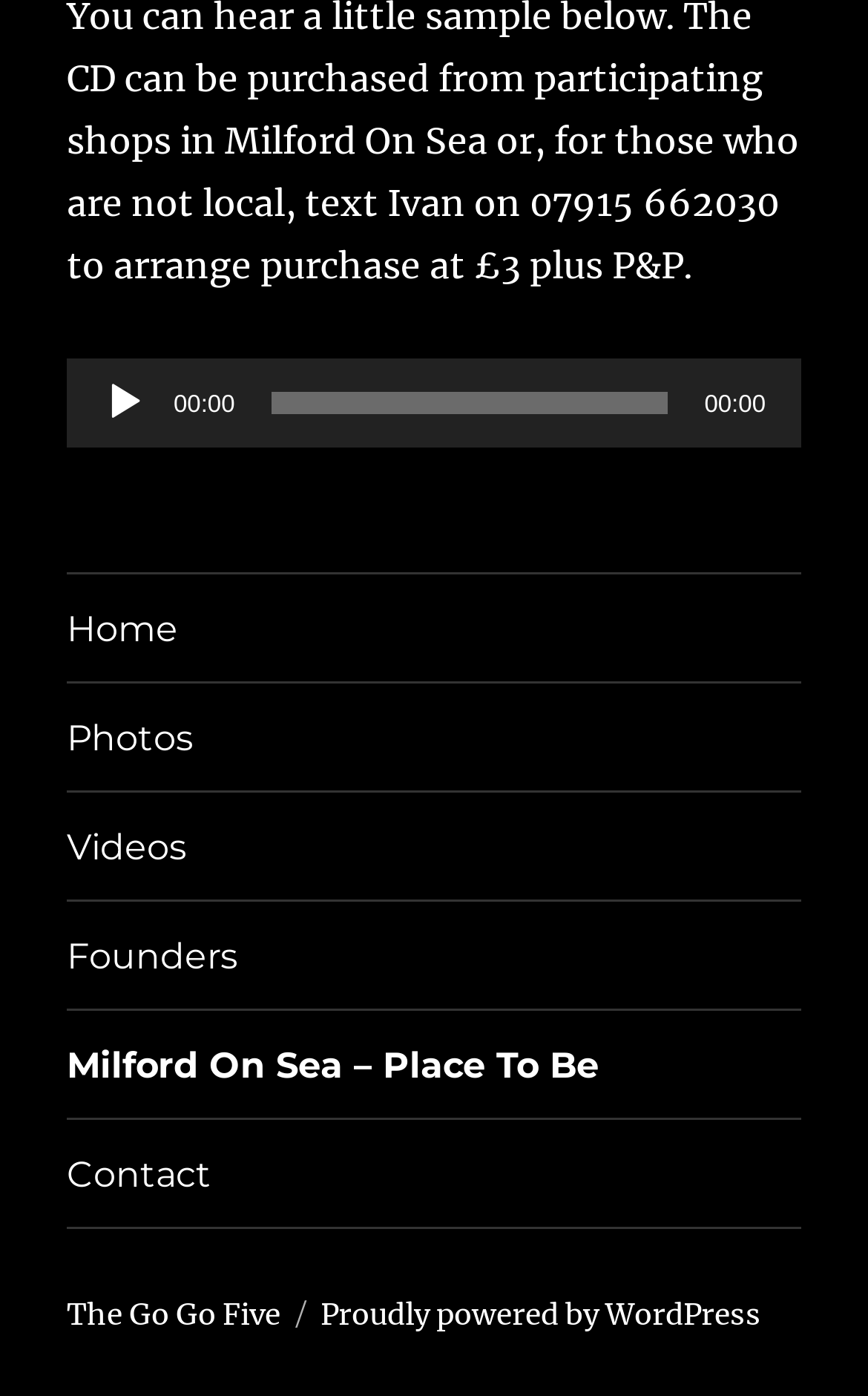Kindly determine the bounding box coordinates for the clickable area to achieve the given instruction: "Click on Home".

[0.077, 0.412, 0.923, 0.489]